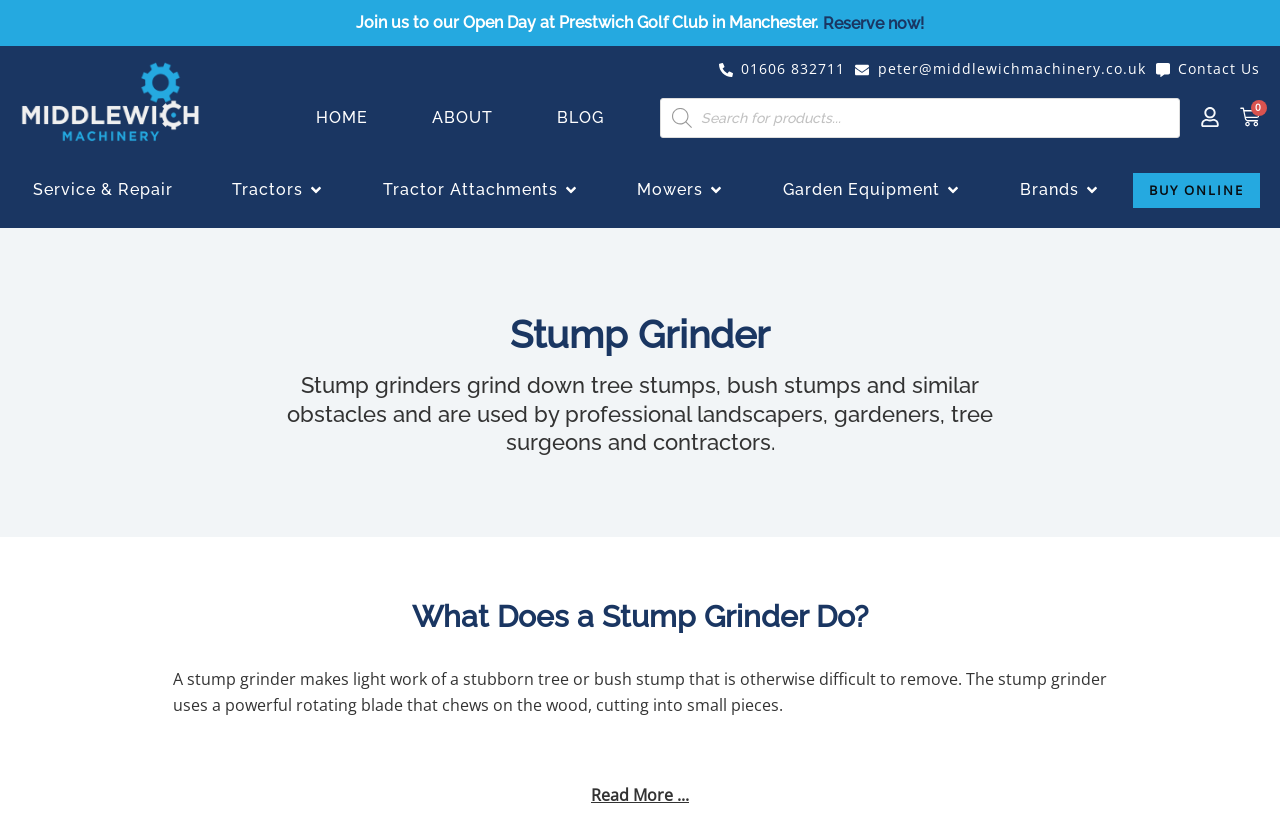Please identify the bounding box coordinates of the clickable region that I should interact with to perform the following instruction: "Call the phone number". The coordinates should be expressed as four float numbers between 0 and 1, i.e., [left, top, right, bottom].

[0.561, 0.069, 0.66, 0.101]